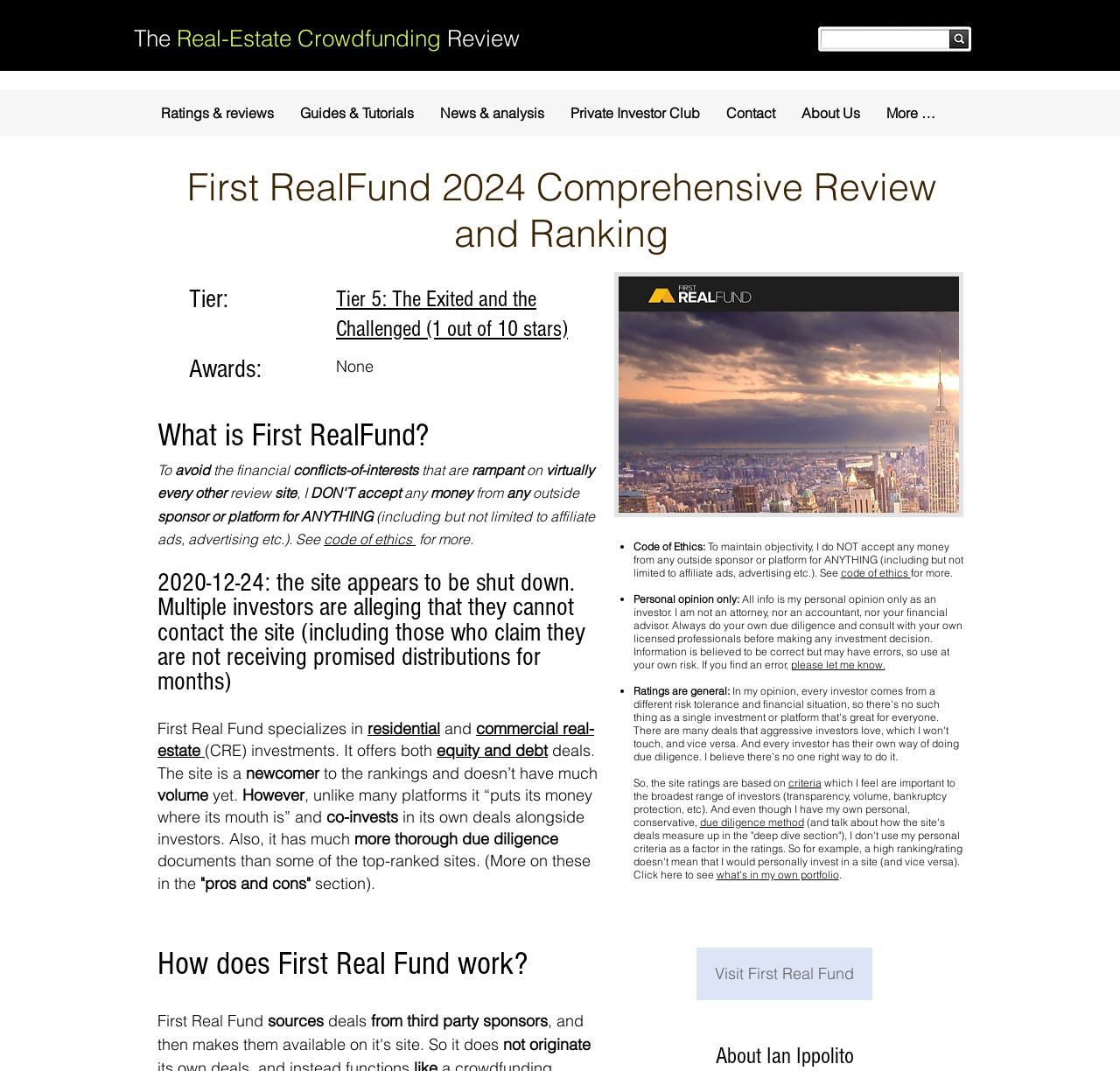Generate the text of the webpage's primary heading.

First RealFund 2024 Comprehensive Review
and Ranking